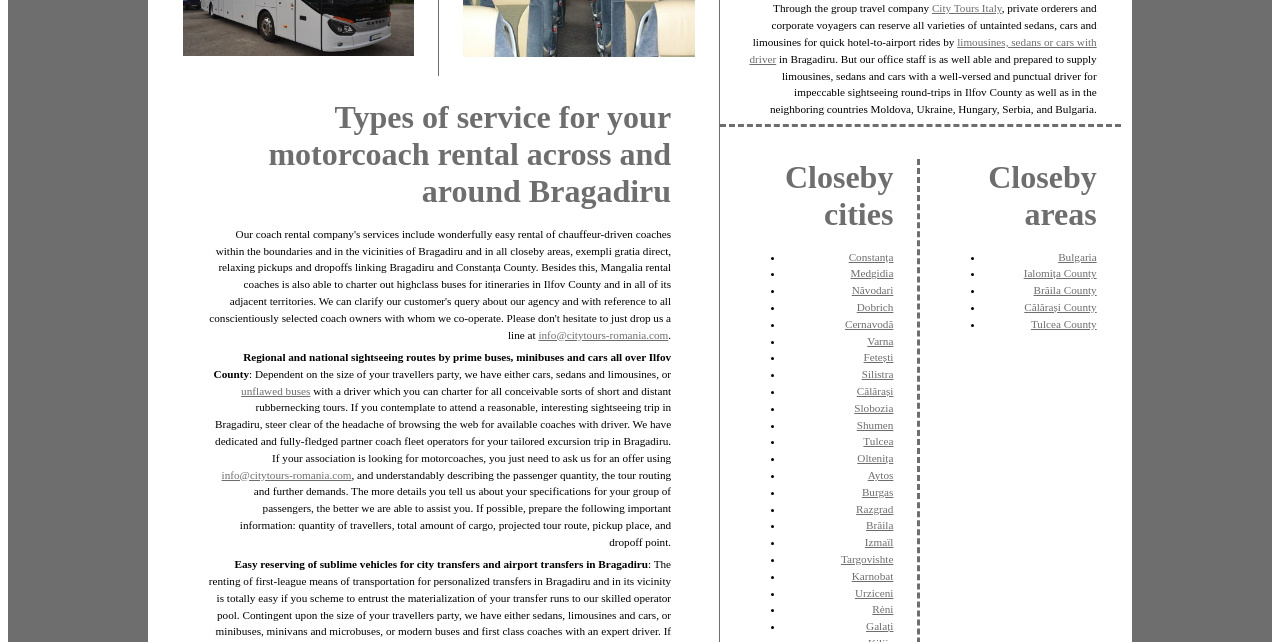Specify the bounding box coordinates of the region I need to click to perform the following instruction: "Visit Constanța". The coordinates must be four float numbers in the range of 0 to 1, i.e., [left, top, right, bottom].

[0.663, 0.39, 0.698, 0.409]